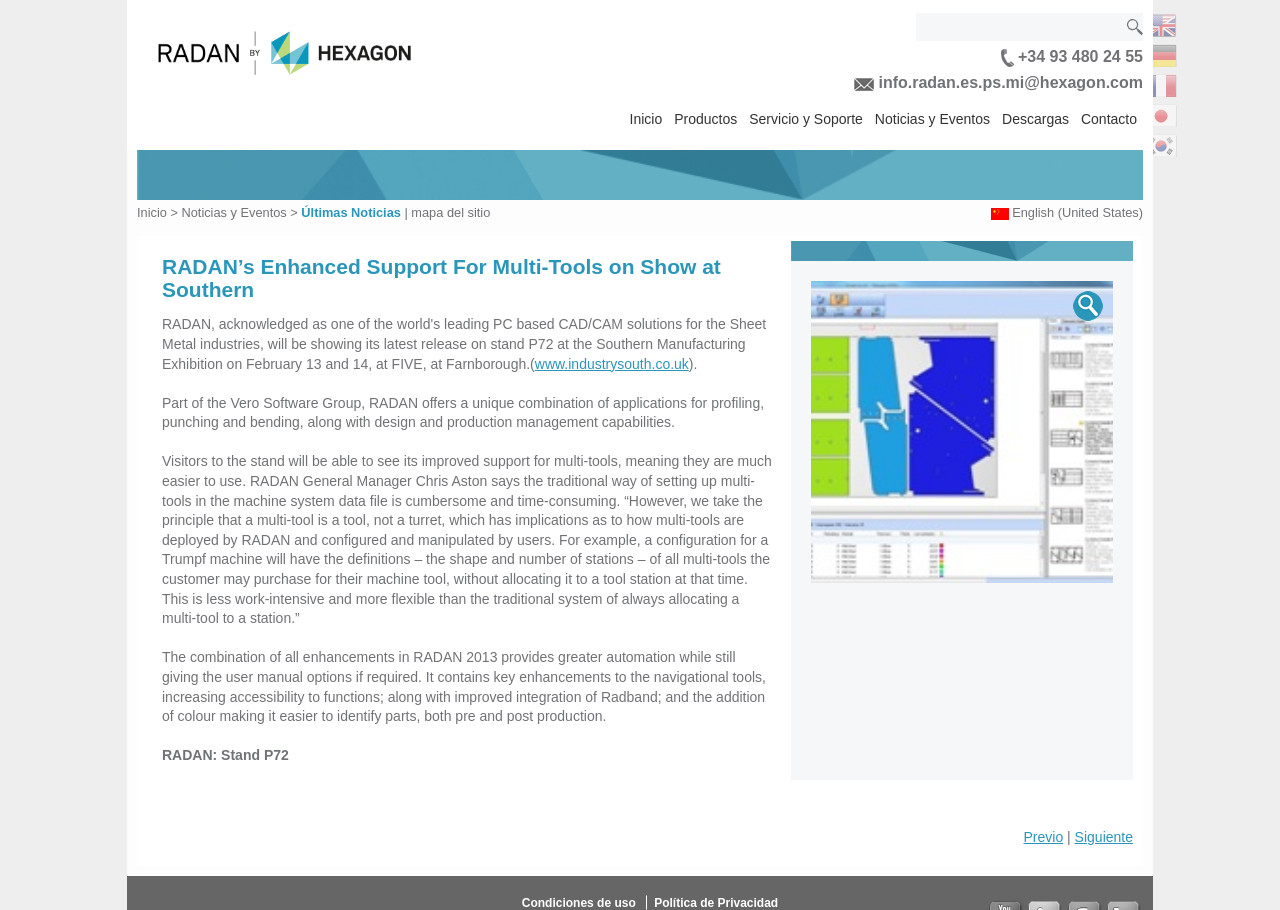Answer succinctly with a single word or phrase:
What is the company name?

Hexagon RADAN